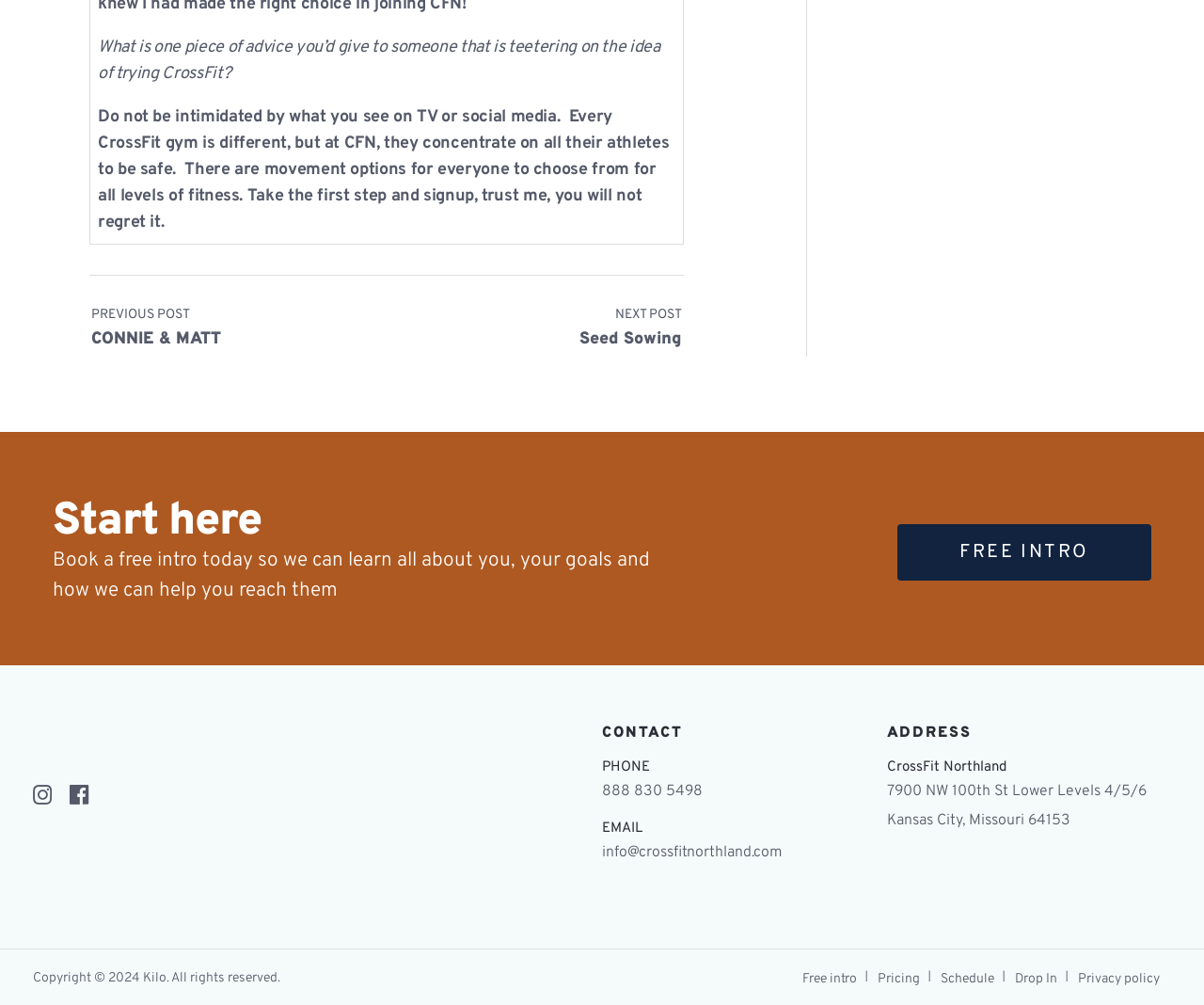Bounding box coordinates must be specified in the format (top-left x, top-left y, bottom-right x, bottom-right y). All values should be floating point numbers between 0 and 1. What are the bounding box coordinates of the UI element described as: 888 830 5498

[0.5, 0.778, 0.584, 0.797]